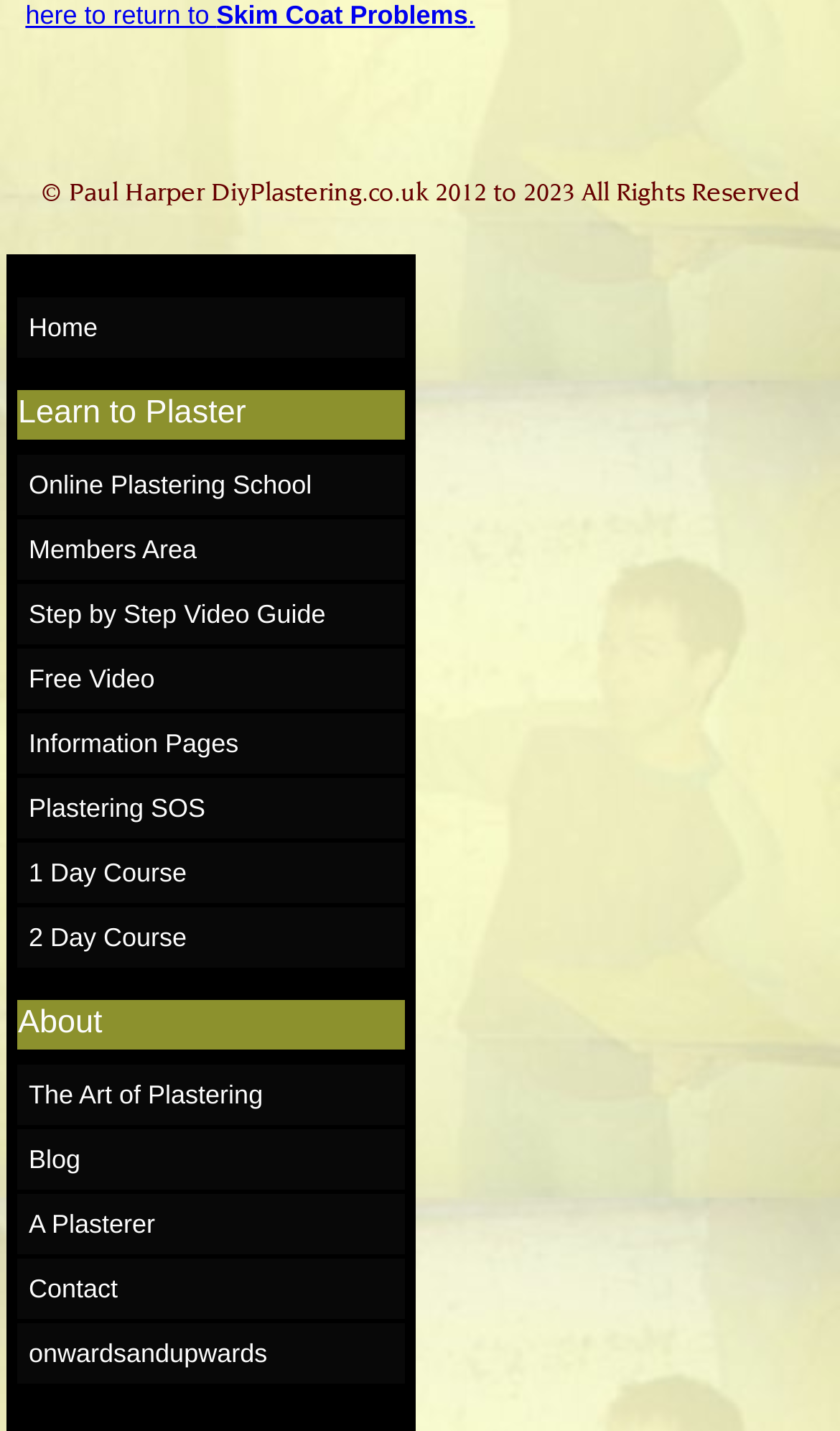Identify the bounding box coordinates for the UI element mentioned here: "The Art of Plastering". Provide the coordinates as four float values between 0 and 1, i.e., [left, top, right, bottom].

[0.021, 0.744, 0.483, 0.786]